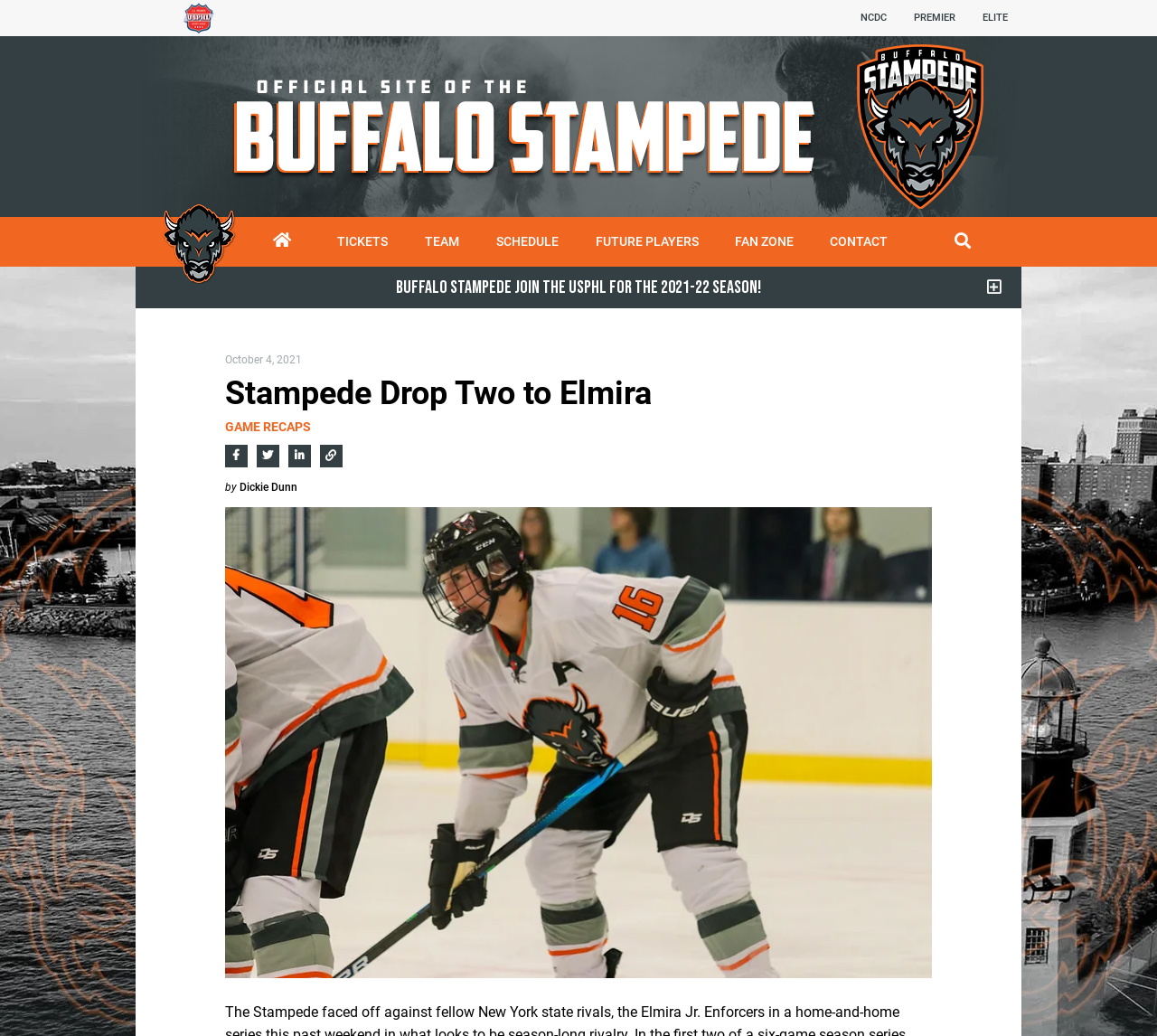What is the type of content in the image?
Using the image as a reference, deliver a detailed and thorough answer to the question.

The image is likely related to the game recap, as it is located below the heading 'Stampede Drop Two to Elmira' and above the game recap section. The image's description is also the same as the heading, suggesting that it is related to the game recap.